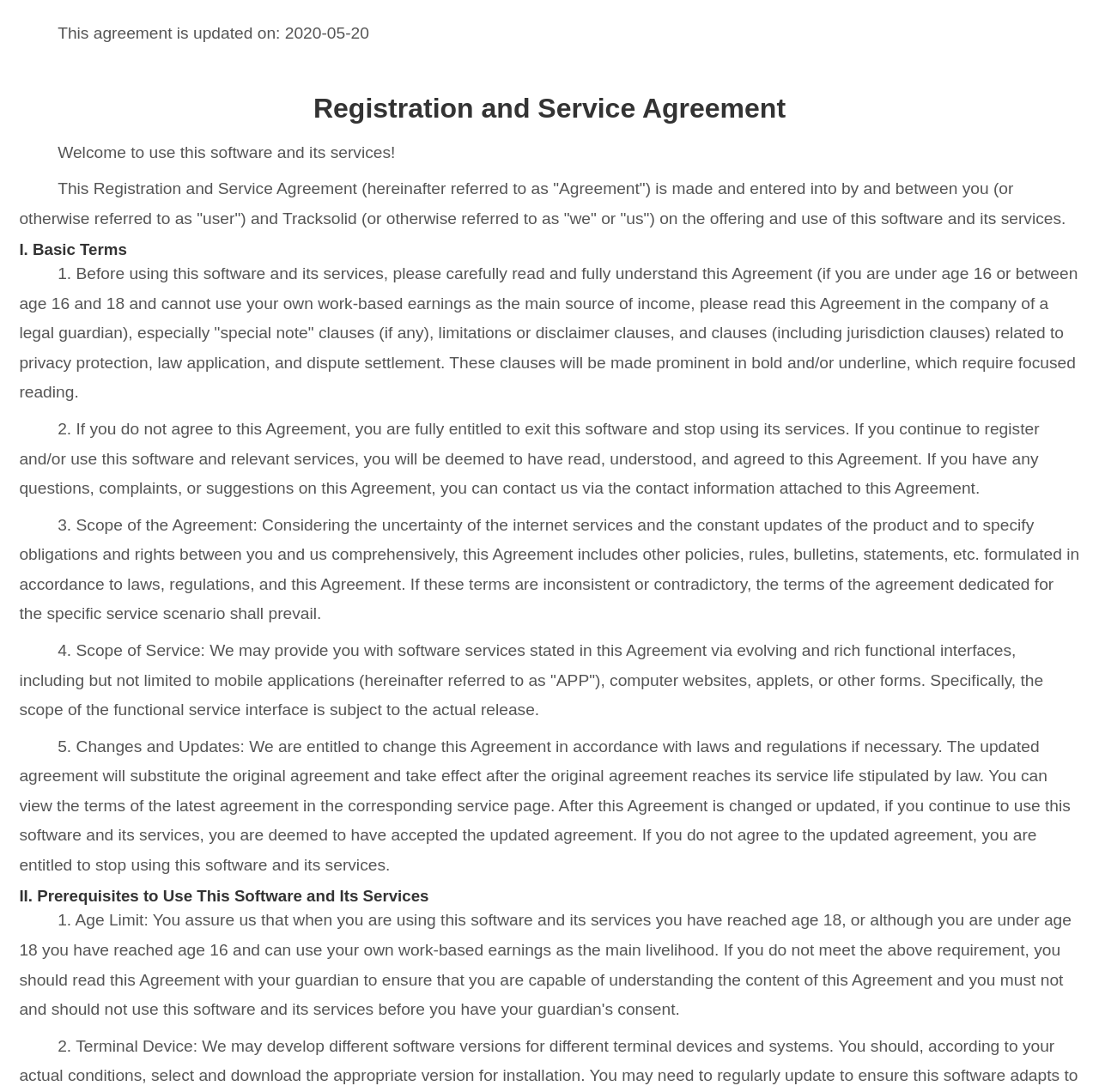Identify the title of the webpage and provide its text content.

Registration and Service Agreement